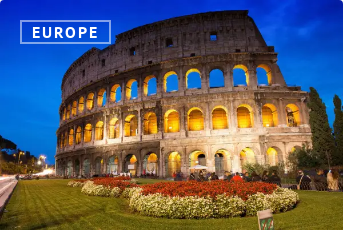Please provide a detailed answer to the question below by examining the image:
What time of day is the image taken?

The image is taken in the evening because the caption mentions the structure being 'beautifully illuminated against the evening sky', indicating that the photo was taken during this time of day.